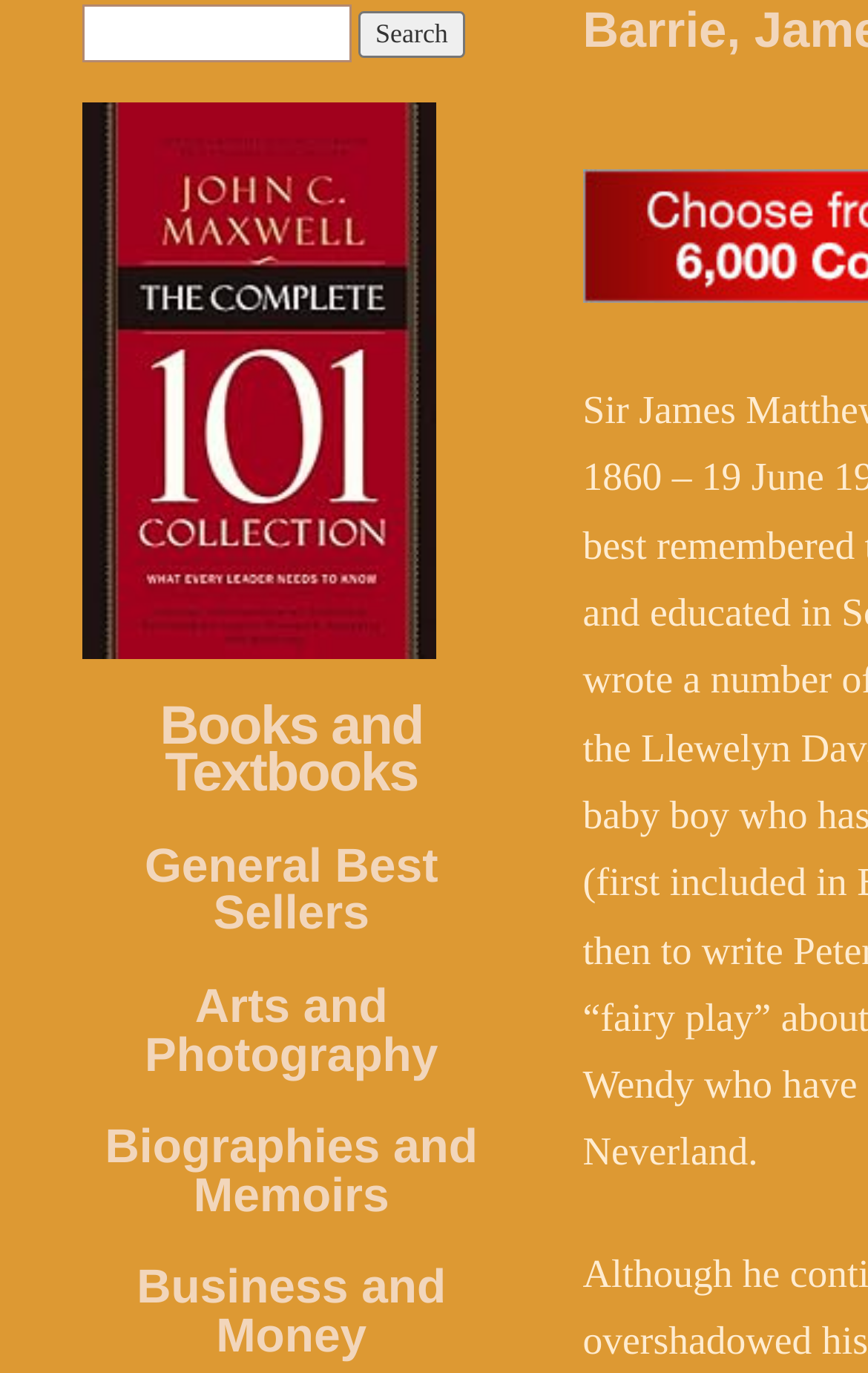Given the element description Biographies and Memoirs, predict the bounding box coordinates for the UI element in the webpage screenshot. The format should be (top-left x, top-left y, bottom-right x, bottom-right y), and the values should be between 0 and 1.

[0.121, 0.911, 0.55, 0.985]